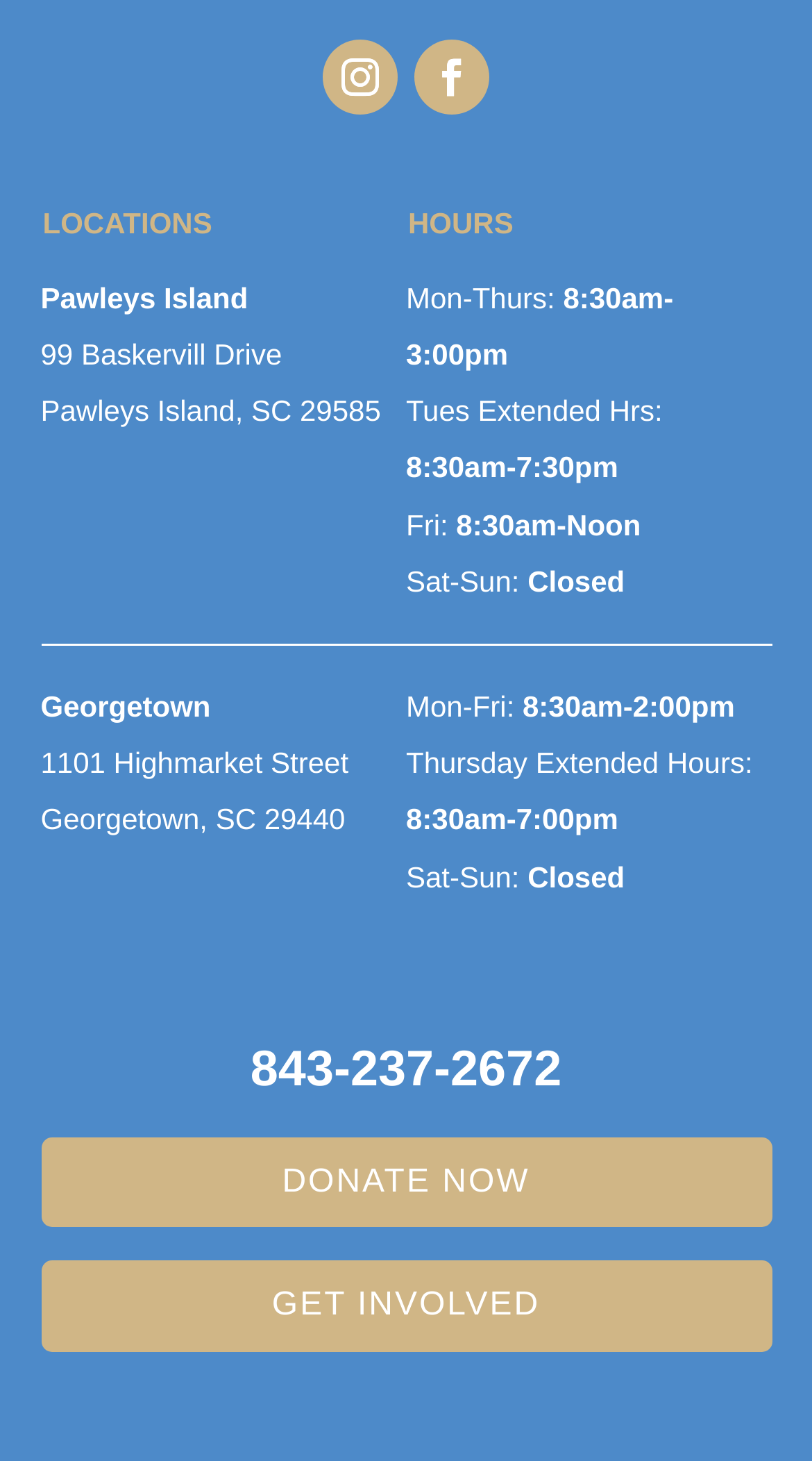What is the address of Georgetown?
Can you provide a detailed and comprehensive answer to the question?

I found the address of Georgetown by looking at the gridcell element in the table. The text 'Georgetown 1101 Highmarket Street Georgetown, SC 29440' is the address information for Georgetown.